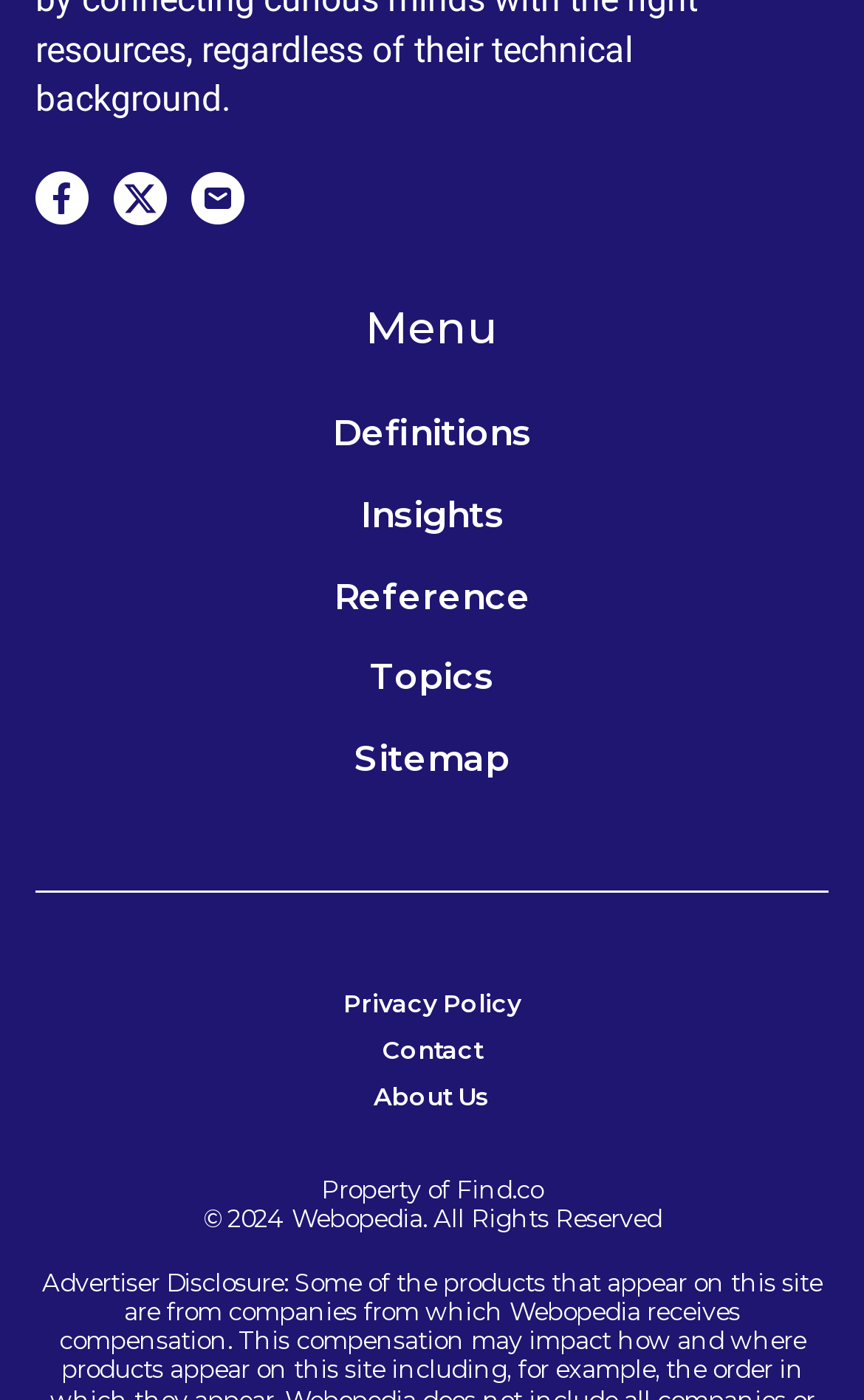What is the last item in the main menu?
Refer to the image and answer the question using a single word or phrase.

Sitemap